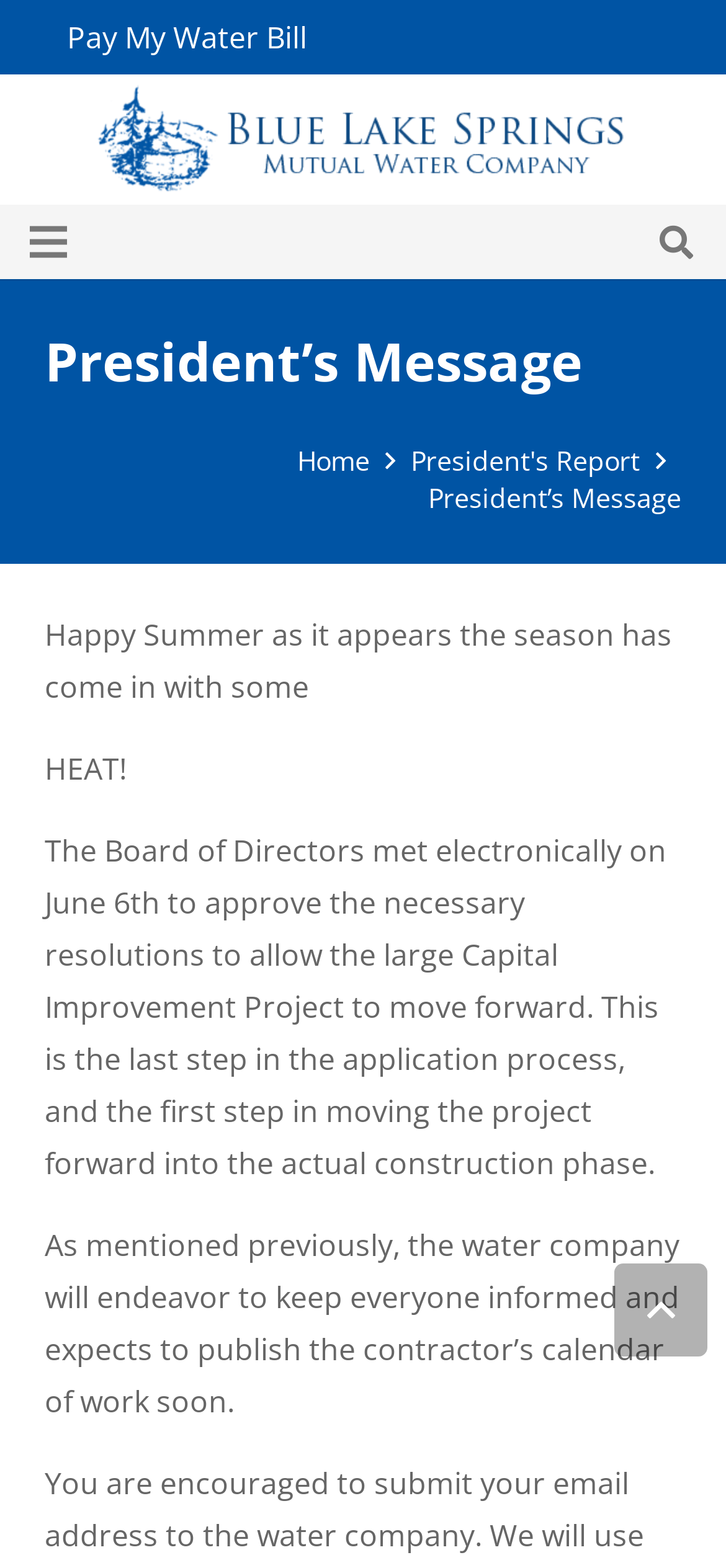What was discussed in the Board of Directors meeting?
Using the visual information from the image, give a one-word or short-phrase answer.

Capital Improvement Project